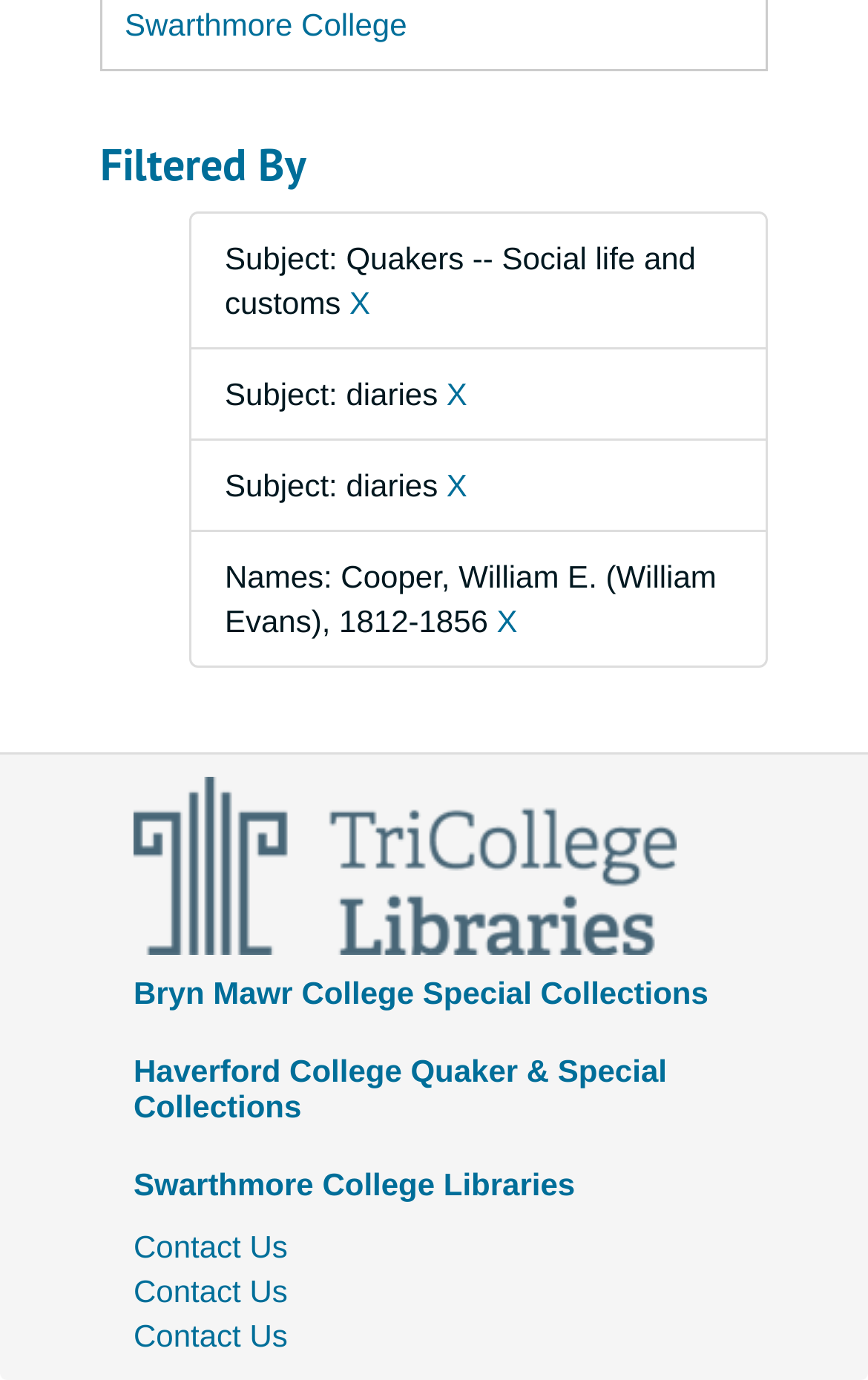How many times is 'Contact Us' mentioned?
Provide a thorough and detailed answer to the question.

The webpage has three link elements with the text 'Contact Us', indicating that 'Contact Us' is mentioned three times.